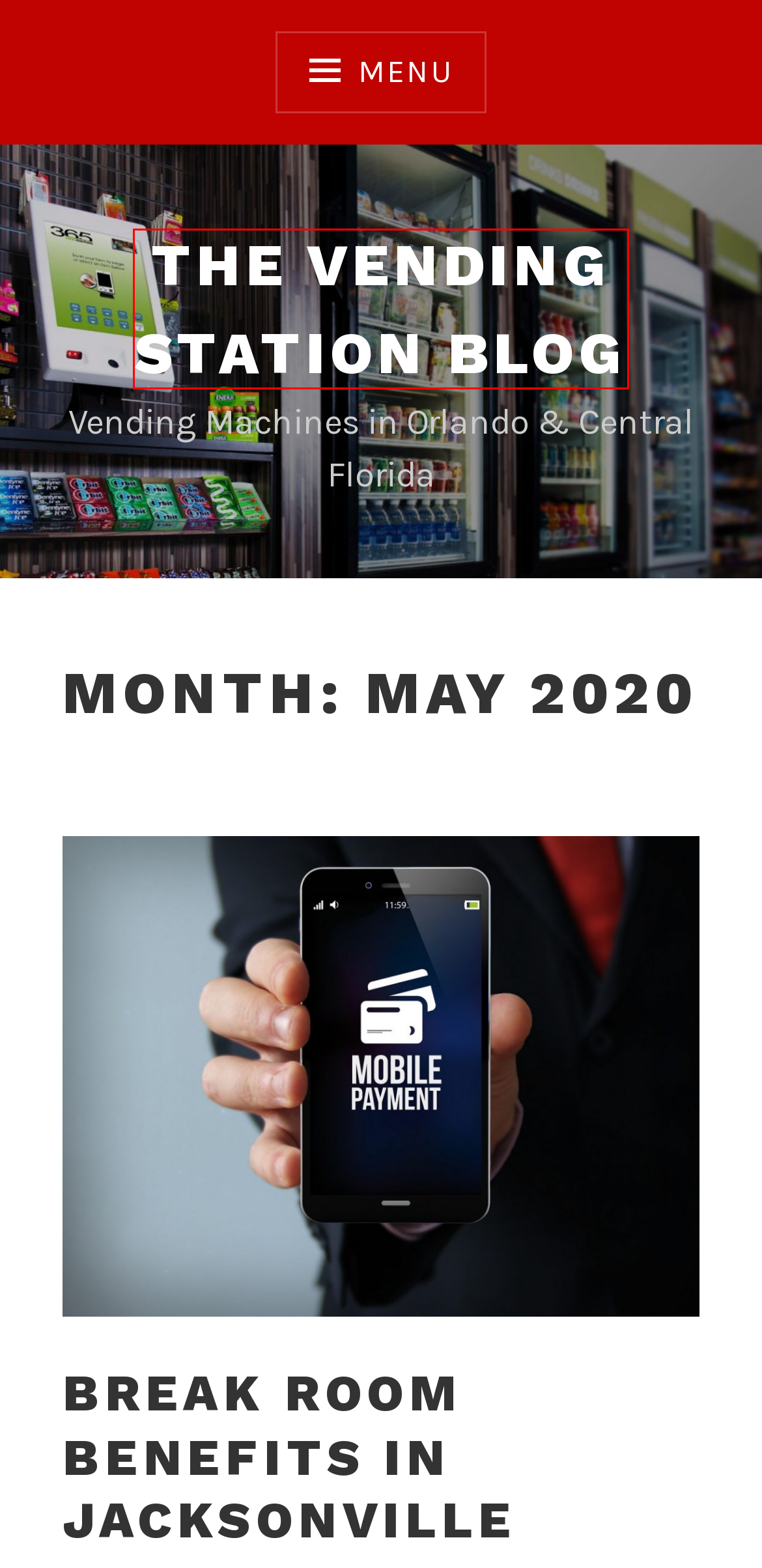A screenshot of a webpage is provided, featuring a red bounding box around a specific UI element. Identify the webpage description that most accurately reflects the new webpage after interacting with the selected element. Here are the candidates:
A. The Vending Station Blog - Vending Machines in Orlando & Central Florida
B. May 2019 - The Vending Station Blog
C. February 2022 - The Vending Station Blog
D. February 2021 - The Vending Station Blog
E. Vending Machine Technology in Orlando & Jacksonville | The Vending Station
F. Healthy Break Room Options Archives - The Vending Station Blog
G. Break Room Benefits in Jacksonville | The Vending Station
H. April 2018 - The Vending Station Blog

A